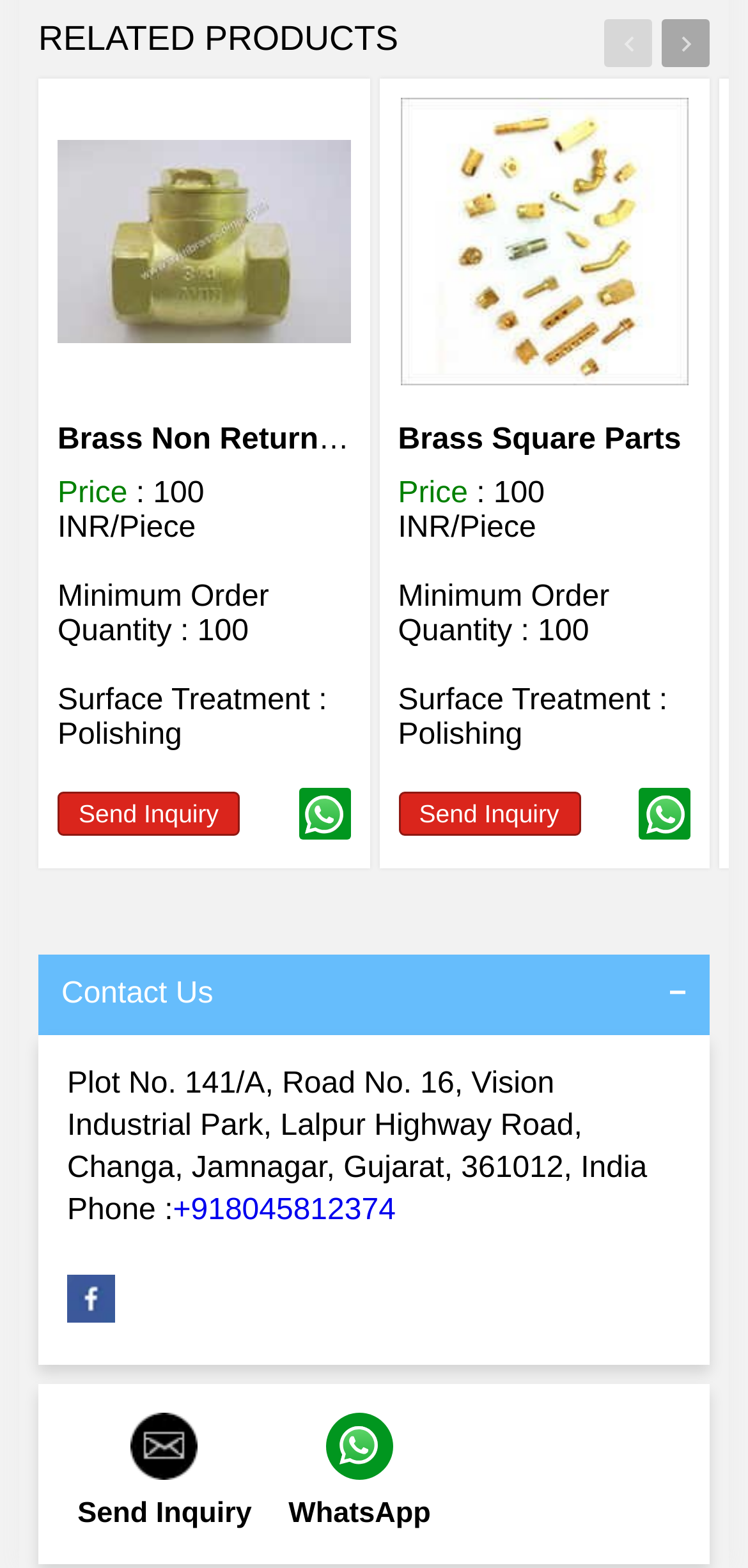What is the price of Brass Non Return Valve?
Identify the answer in the screenshot and reply with a single word or phrase.

100 INR/Piece